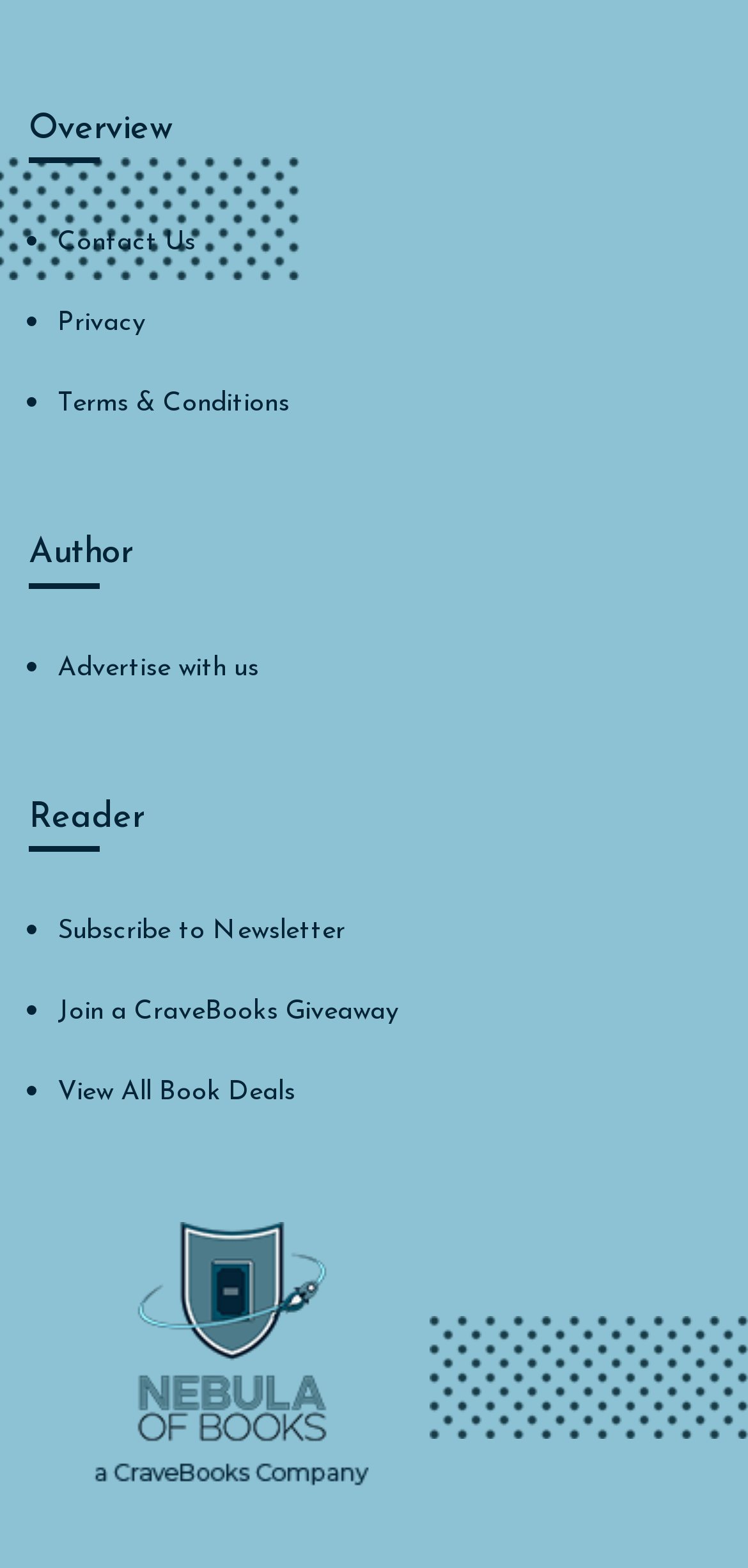Show the bounding box coordinates for the HTML element described as: "Privacy".

[0.077, 0.197, 0.195, 0.216]